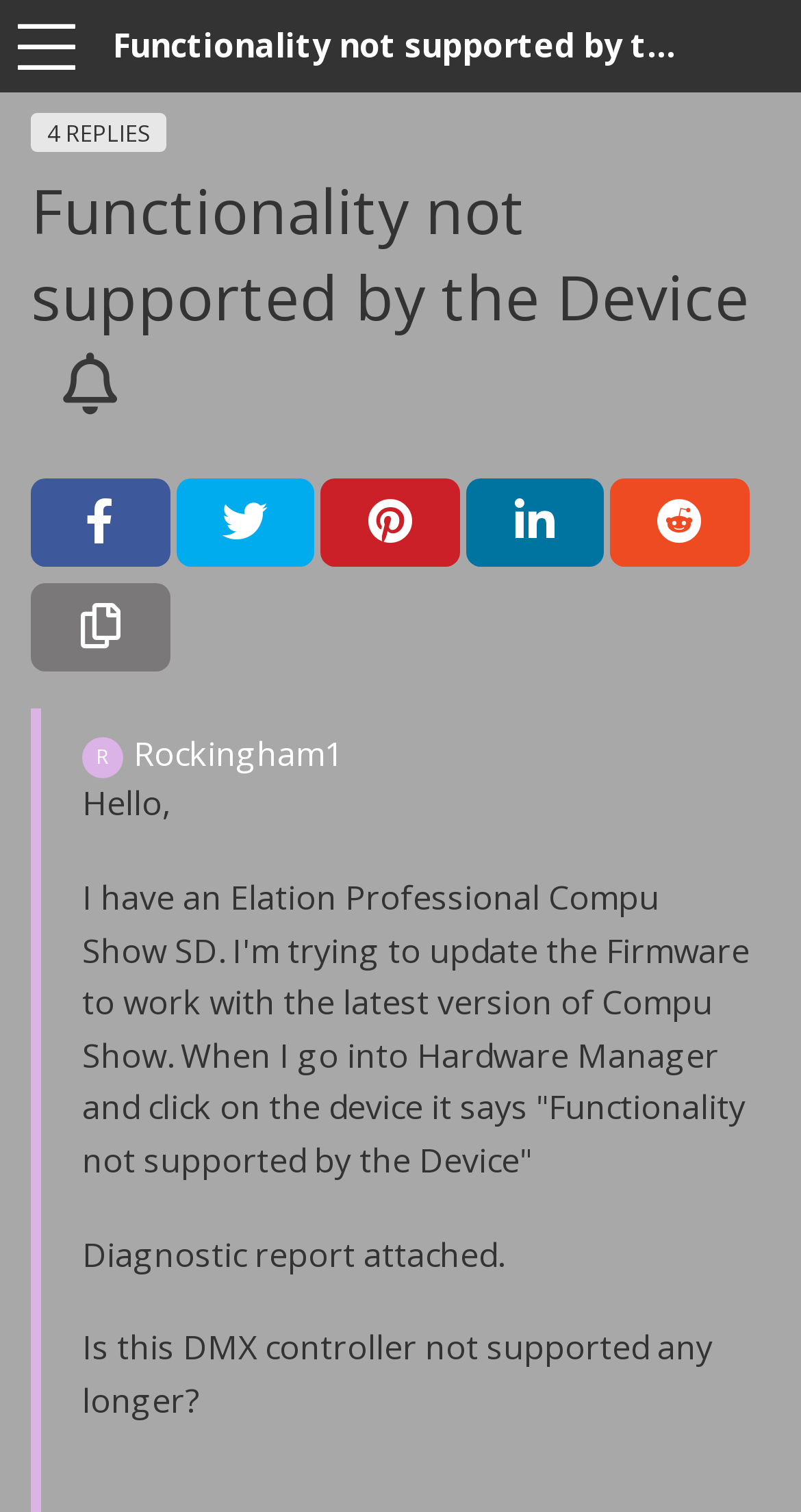Identify the bounding box coordinates for the region to click in order to carry out this instruction: "Follow to be notified about new replies to this topic". Provide the coordinates using four float numbers between 0 and 1, formatted as [left, top, right, bottom].

[0.064, 0.226, 0.16, 0.282]